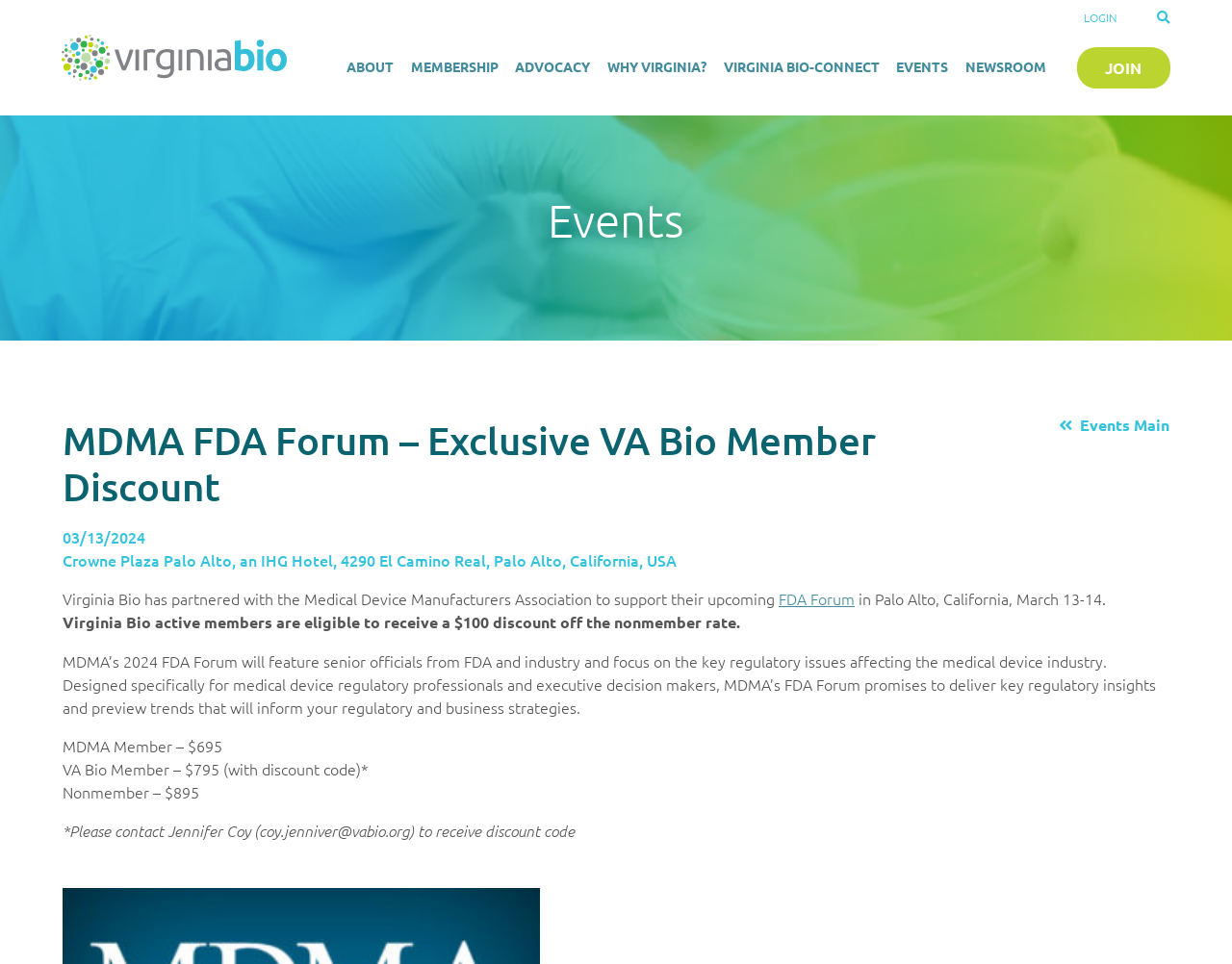What is the registration fee for a nonmember?
Can you give a detailed and elaborate answer to the question?

I found the answer by looking at the text 'Nonmember – $895' which lists the registration fee for a nonmember.